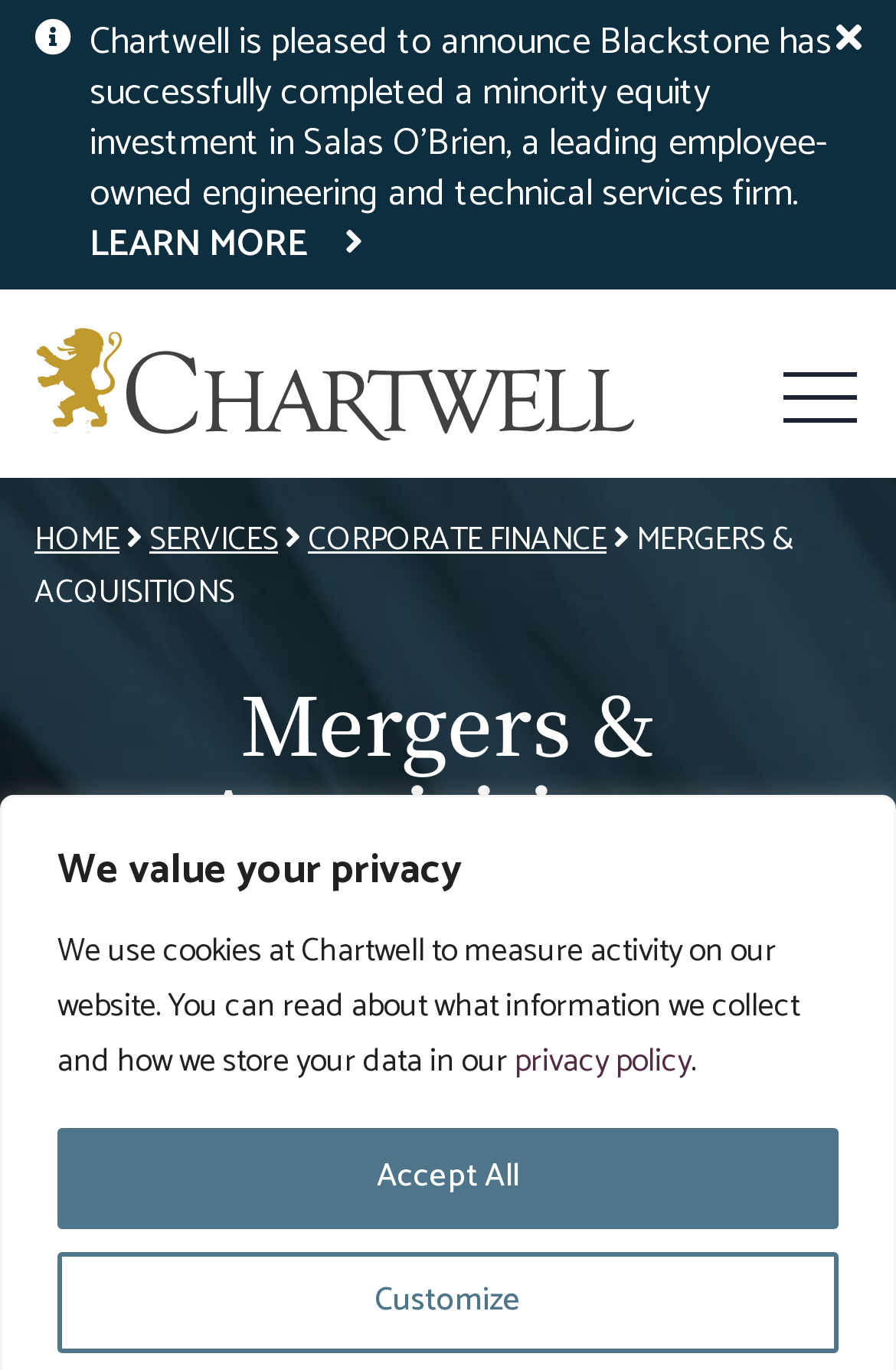Describe all visible elements and their arrangement on the webpage.

The webpage is about Mergers and Acquisitions, specifically highlighting Chartwell's services in this area. At the top, there is a heading that reads "We value your privacy" with a link to the privacy policy below it. 

On the top-right corner, there are two buttons, "Customize" and "Accept All", which are likely related to cookie settings. 

The main content of the page starts with a static text announcing that Chartwell is pleased to announce a minority equity investment in Salas O'Brien, a leading employee-owned engineering and technical services firm. Below this text, there is a "LEARN MORE" link. 

To the left of the announcement, there is a link to "Chartwell" with an accompanying image of the Chartwell logo. 

On the top navigation bar, there are links to "HOME", "SERVICES", "CORPORATE FINANCE", and "MERGERS & ACQUISITIONS". The "MERGERS & ACQUISITIONS" link is also a heading that spans almost the entire width of the page. 

Below the navigation bar, there is a heading that reads "Mergers & Acquisitions" with a subheading that describes Chartwell's tailored transaction process. 

On the top-right corner, there is a button with an icon, which when expanded, likely reveals a primary menu. This button is accompanied by three small images.